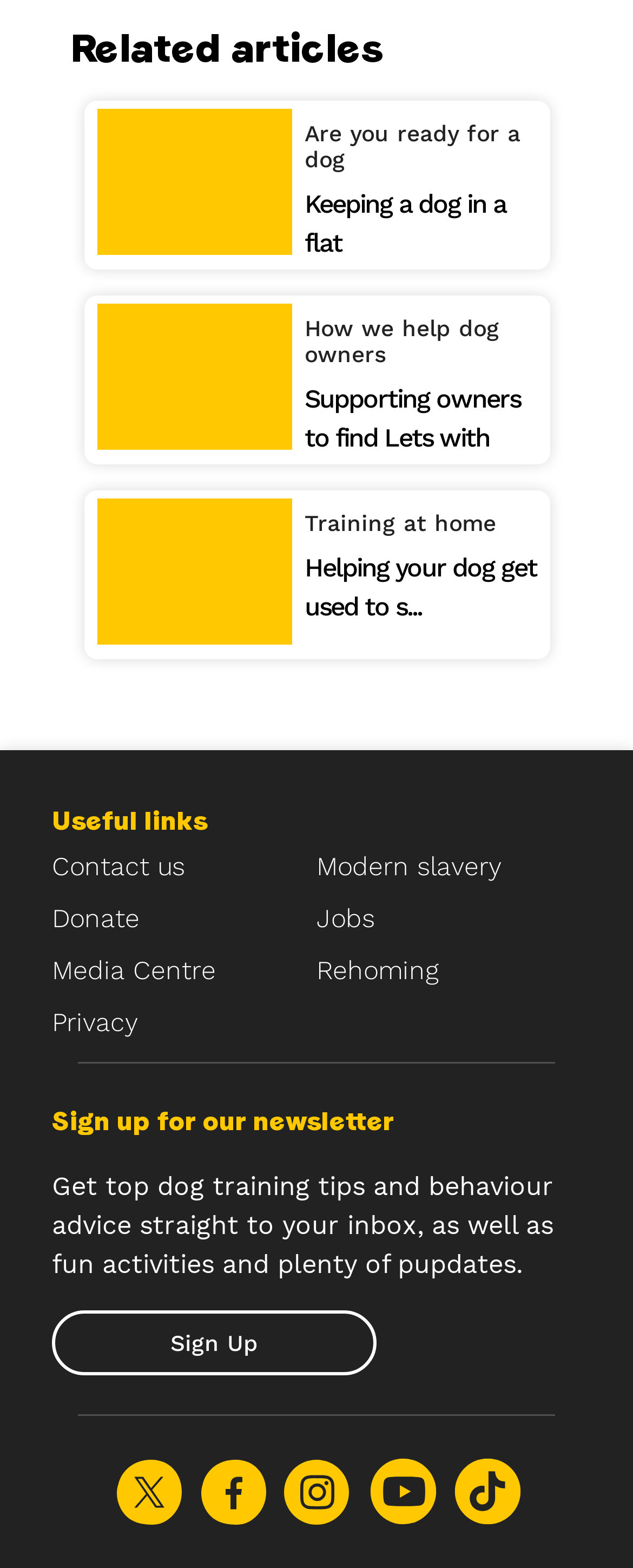What is the topic of the first related article?
Identify the answer in the screenshot and reply with a single word or phrase.

Keeping a dog in a flat